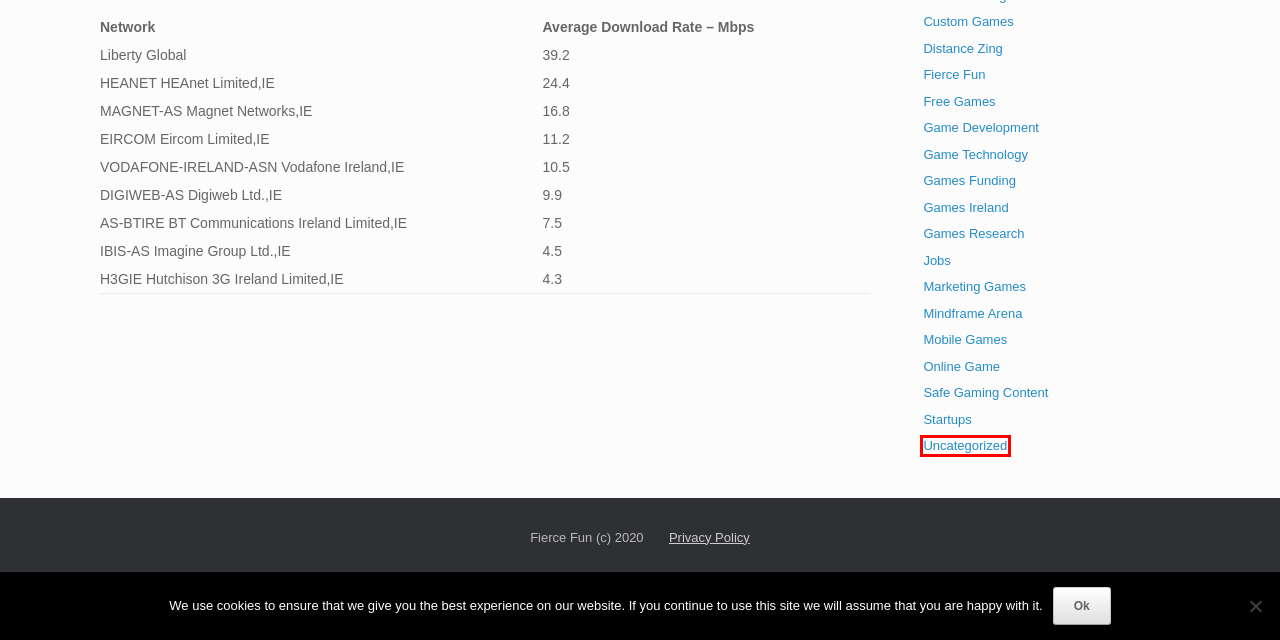You have a screenshot of a webpage with a red rectangle bounding box around a UI element. Choose the best description that matches the new page after clicking the element within the bounding box. The candidate descriptions are:
A. Online Game Archives - Fierce Fun
B. Mindframe Arena Archives - Fierce Fun
C. Uncategorized Archives - Fierce Fun
D. Game Technology Archives - Fierce Fun
E. Games Ireland Archives - Fierce Fun
F. Safe Gaming Content Archives - Fierce Fun
G. Fierce Fun Archives - Fierce Fun
H. Marketing Games Archives - Fierce Fun

C